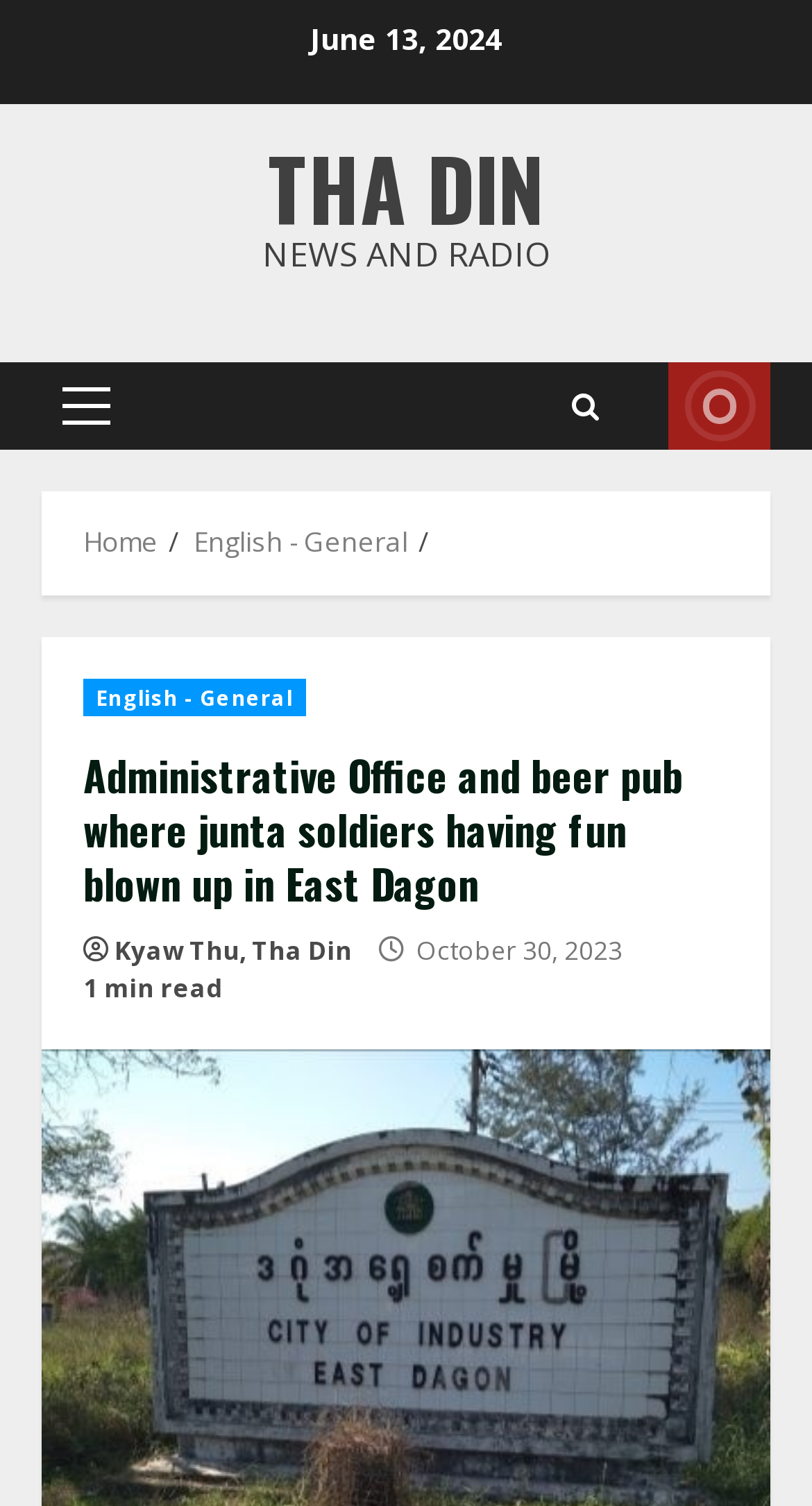Can you show the bounding box coordinates of the region to click on to complete the task described in the instruction: "Open the 'Primary Menu'"?

[0.051, 0.241, 0.162, 0.299]